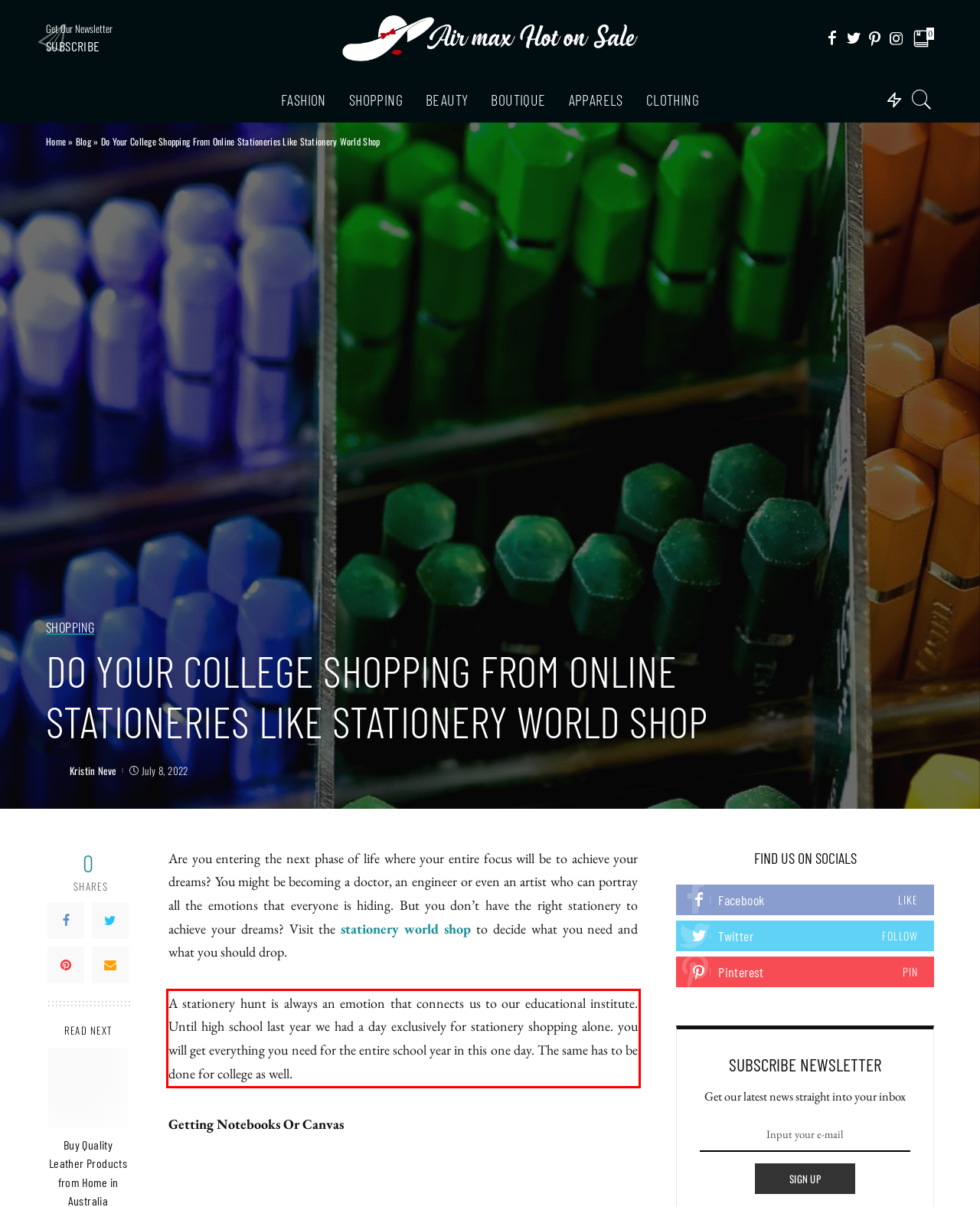You have a screenshot with a red rectangle around a UI element. Recognize and extract the text within this red bounding box using OCR.

A stationery hunt is always an emotion that connects us to our educational institute. Until high school last year we had a day exclusively for stationery shopping alone. you will get everything you need for the entire school year in this one day. The same has to be done for college as well.